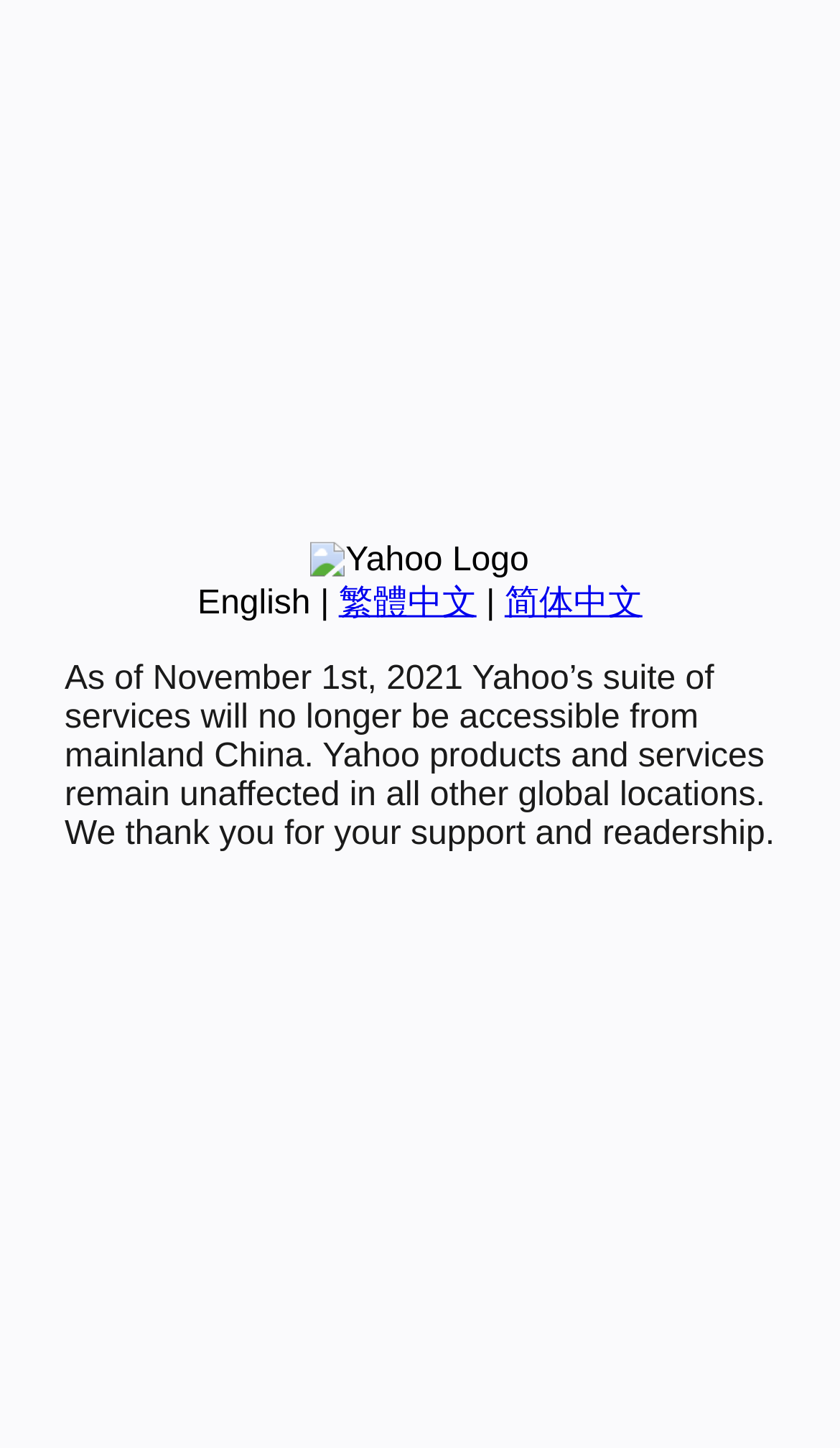For the given element description 繁體中文, determine the bounding box coordinates of the UI element. The coordinates should follow the format (top-left x, top-left y, bottom-right x, bottom-right y) and be within the range of 0 to 1.

[0.403, 0.404, 0.567, 0.429]